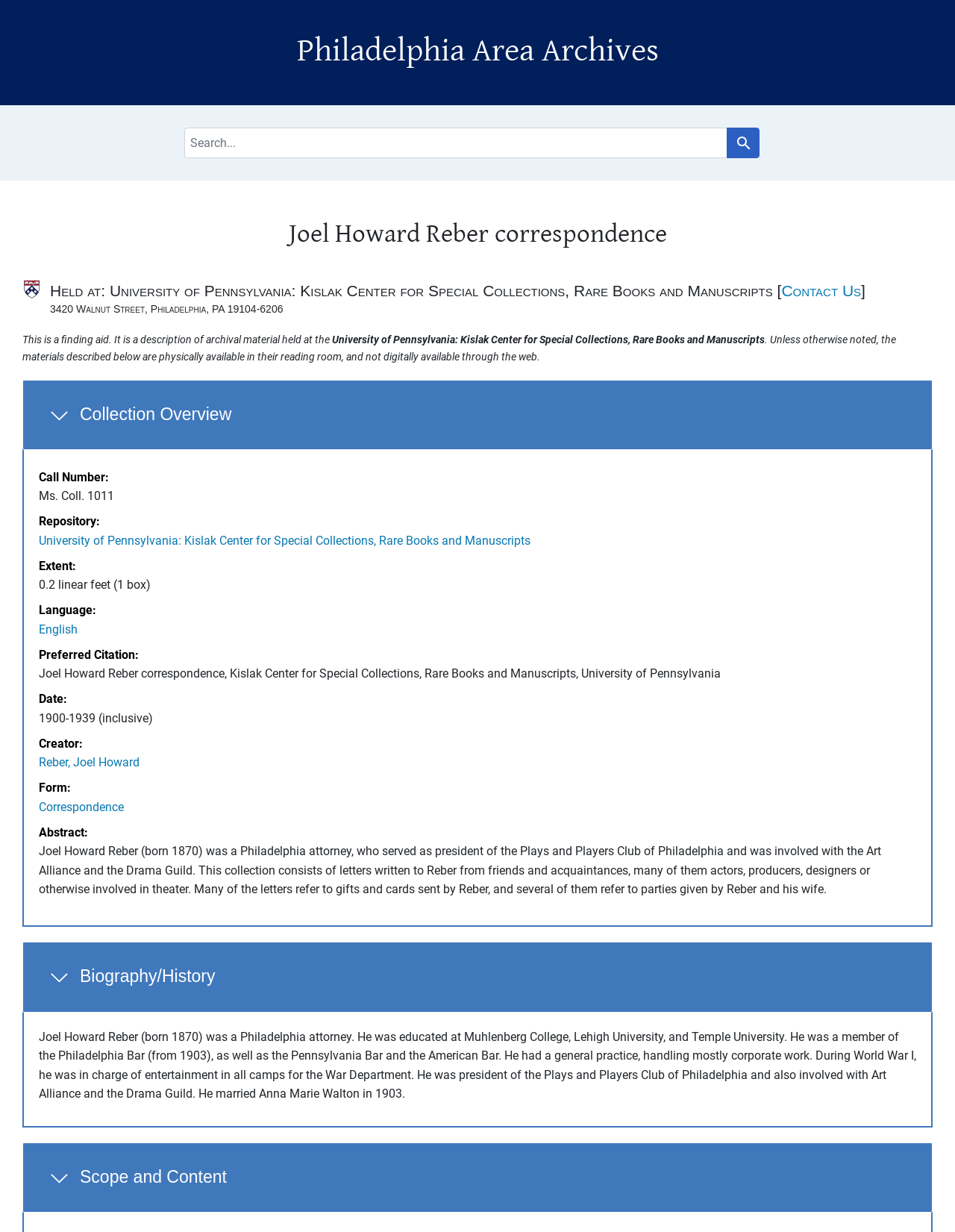Given the element description, predict the bounding box coordinates in the format (top-left x, top-left y, bottom-right x, bottom-right y). Make sure all values are between 0 and 1. Here is the element description: Skip to main content

[0.008, 0.003, 0.065, 0.009]